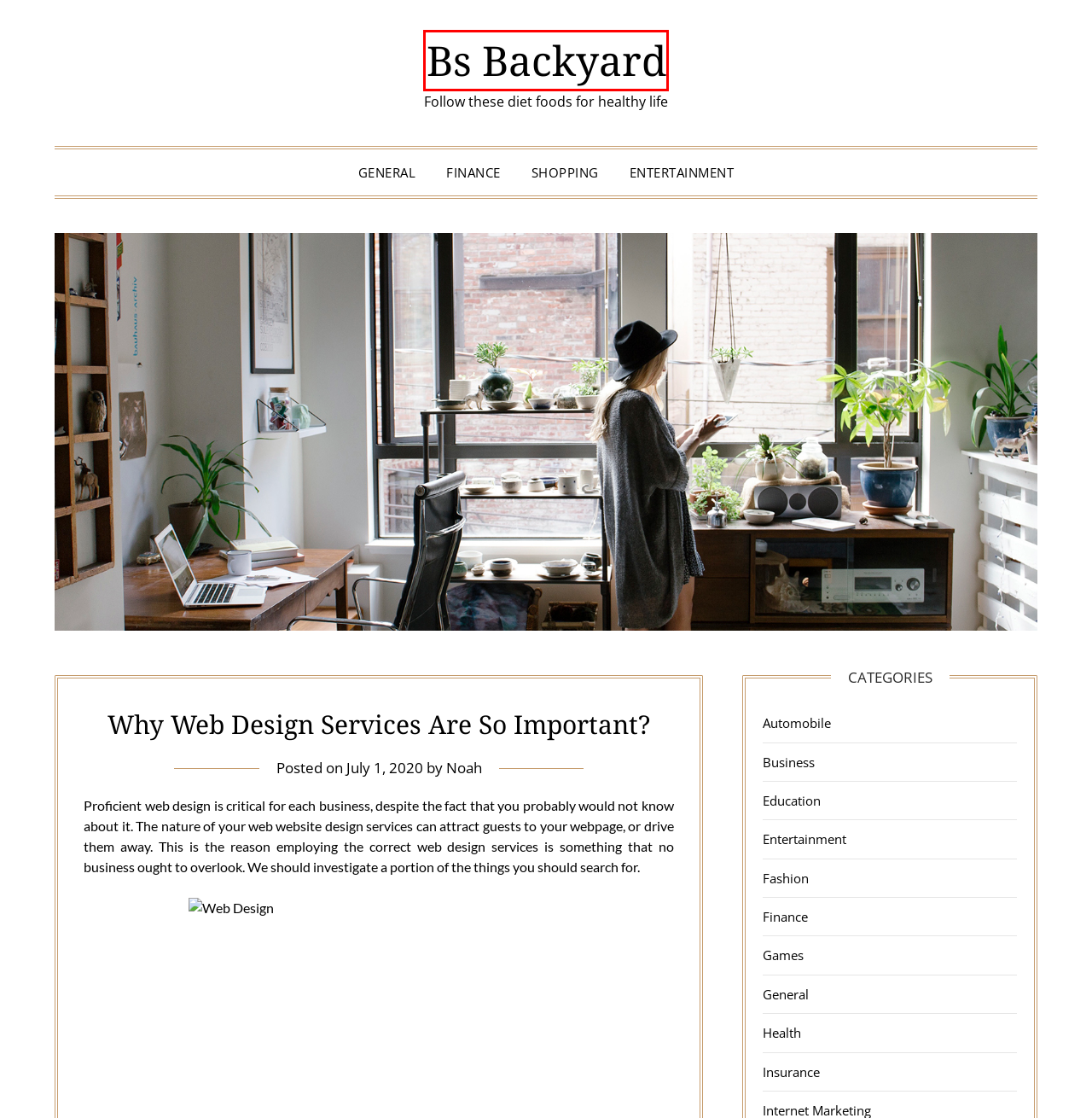You’re provided with a screenshot of a webpage that has a red bounding box around an element. Choose the best matching webpage description for the new page after clicking the element in the red box. The options are:
A. Finance – Bs Backyard
B. Fashion – Bs Backyard
C. Health – Bs Backyard
D. Shopping – Bs Backyard
E. Business – Bs Backyard
F. Noah – Bs Backyard
G. Bs Backyard – Follow these diet foods for healthy life
H. Automobile – Bs Backyard

G